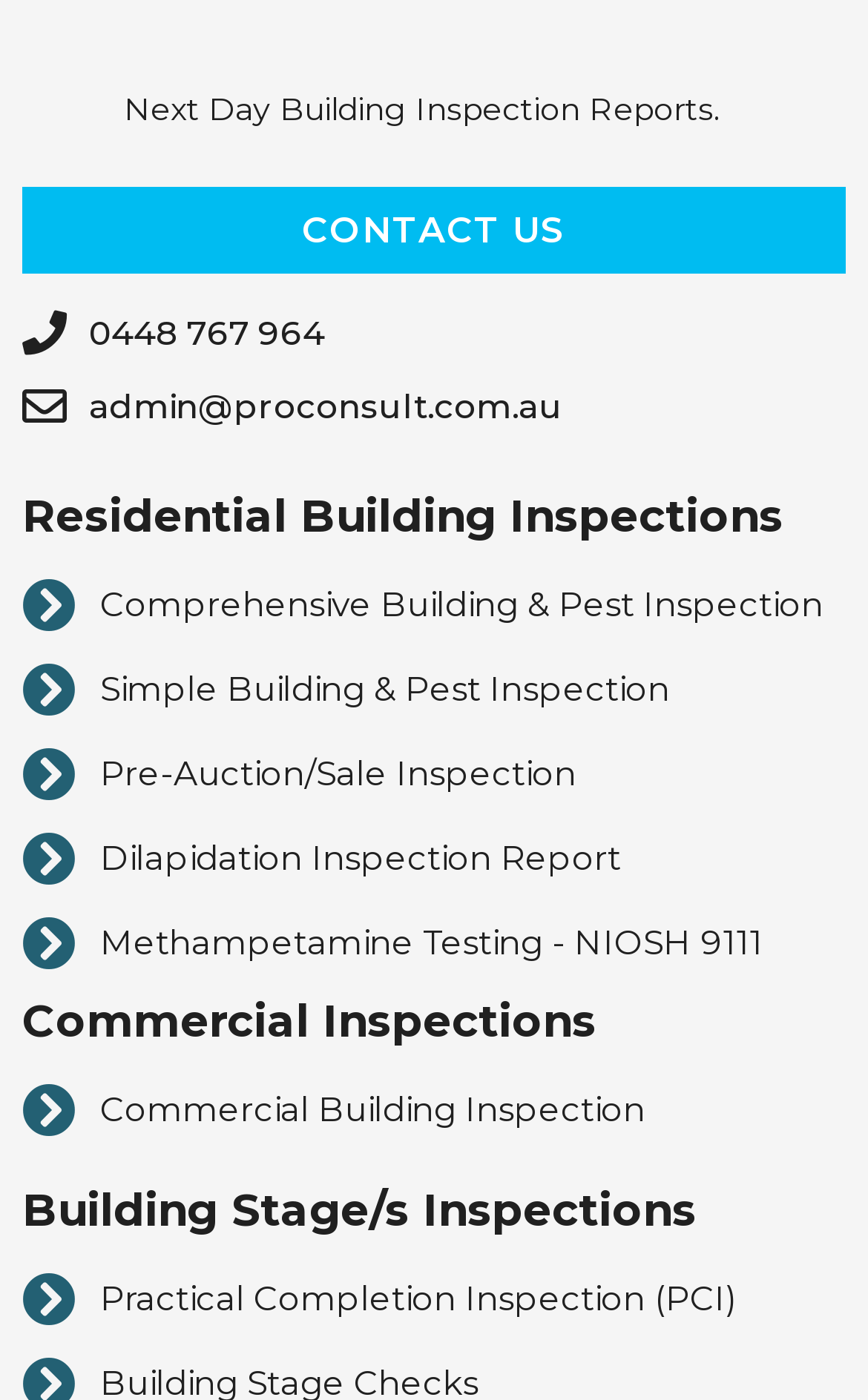Determine the bounding box coordinates of the clickable element to achieve the following action: 'Email admin@proconsult.com.au'. Provide the coordinates as four float values between 0 and 1, formatted as [left, top, right, bottom].

[0.026, 0.264, 0.974, 0.317]